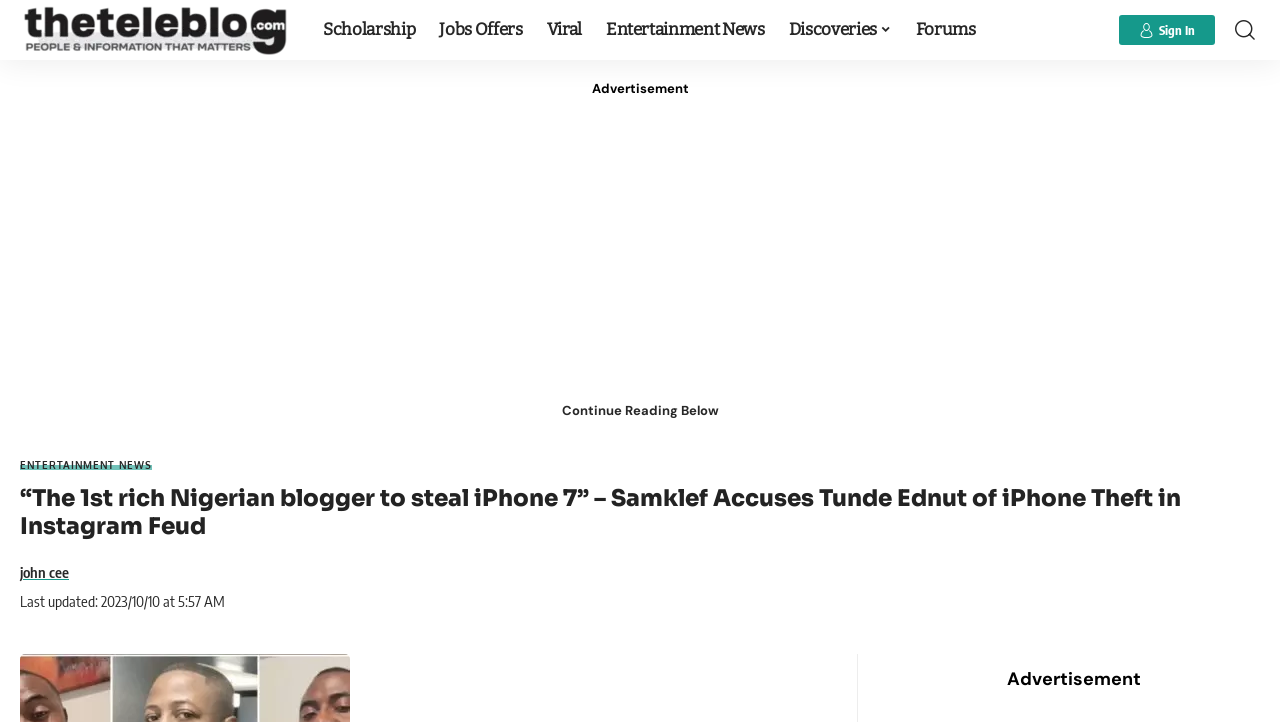Respond to the question below with a single word or phrase:
How many main menu items are there?

6